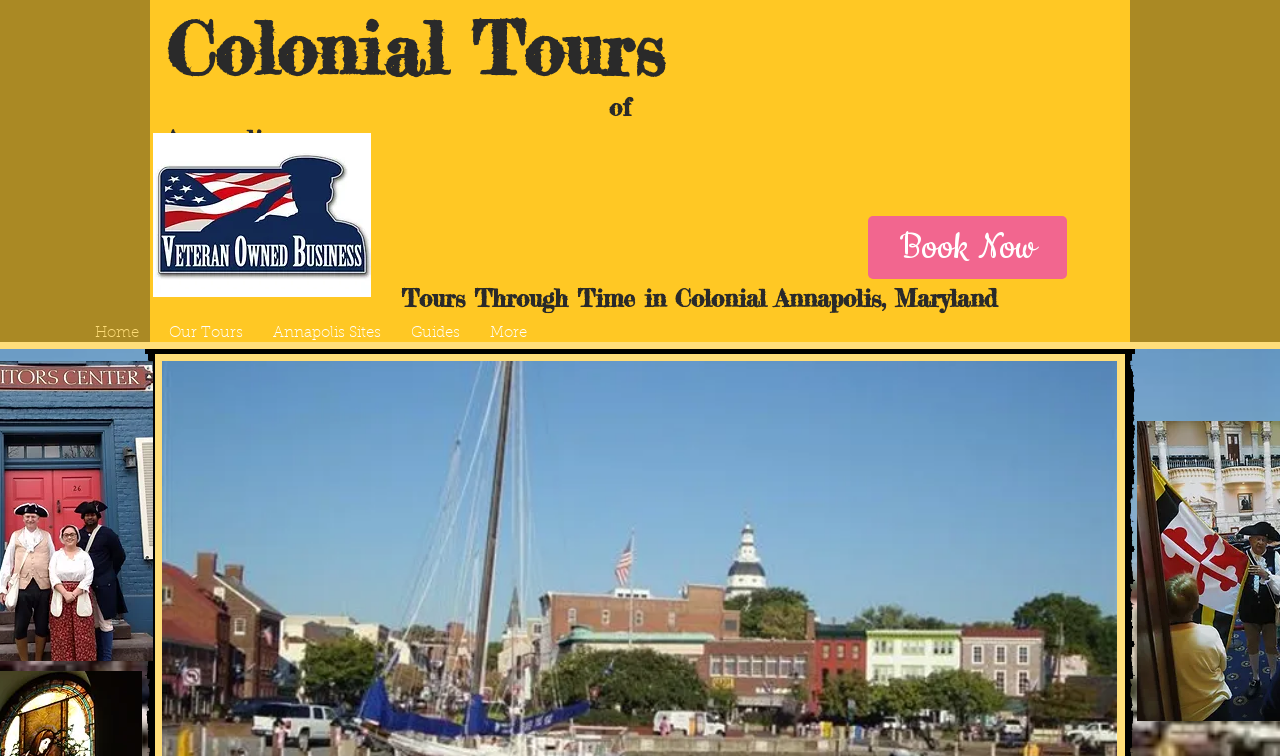Respond with a single word or phrase:
What are the main sections of the website?

Home, Our Tours, Annapolis Sites, Guides, More